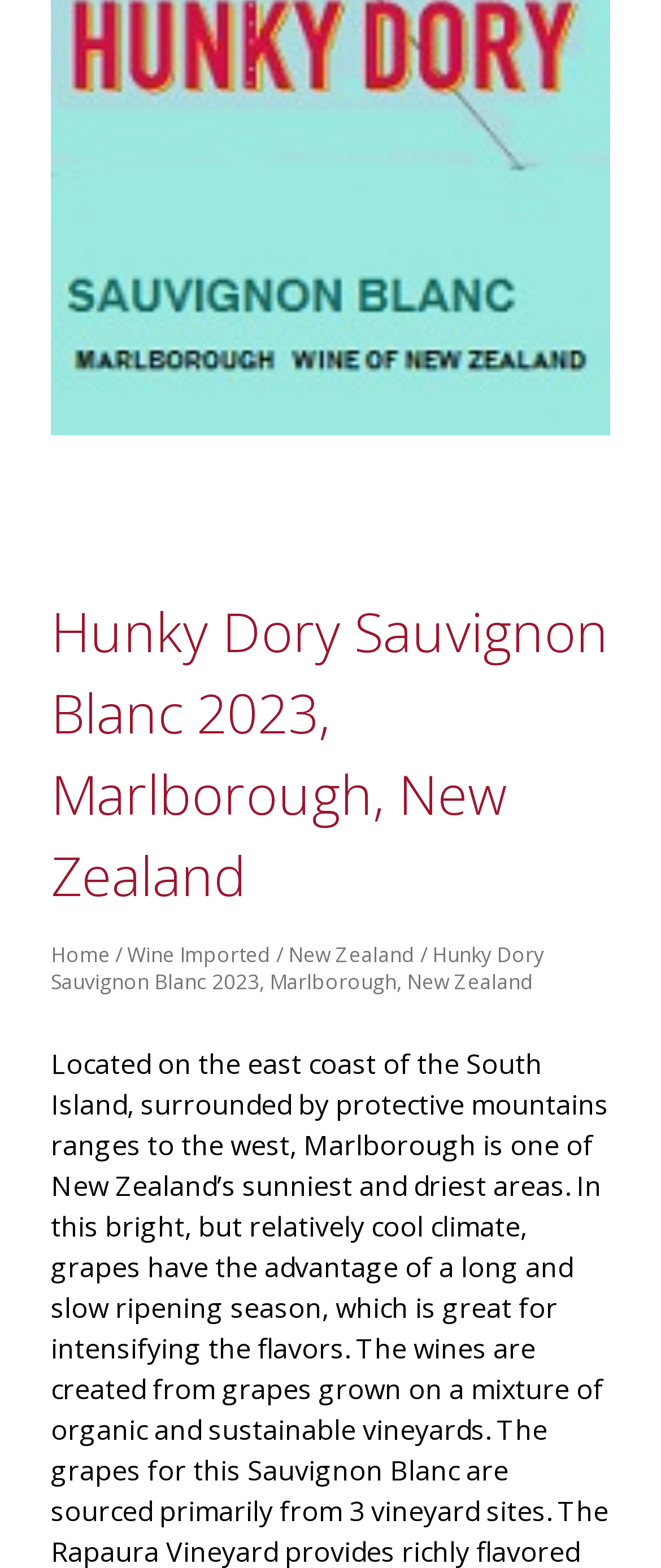Given the webpage screenshot and the description, determine the bounding box coordinates (top-left x, top-left y, bottom-right x, bottom-right y) that define the location of the UI element matching this description: Home

[0.077, 0.6, 0.167, 0.618]